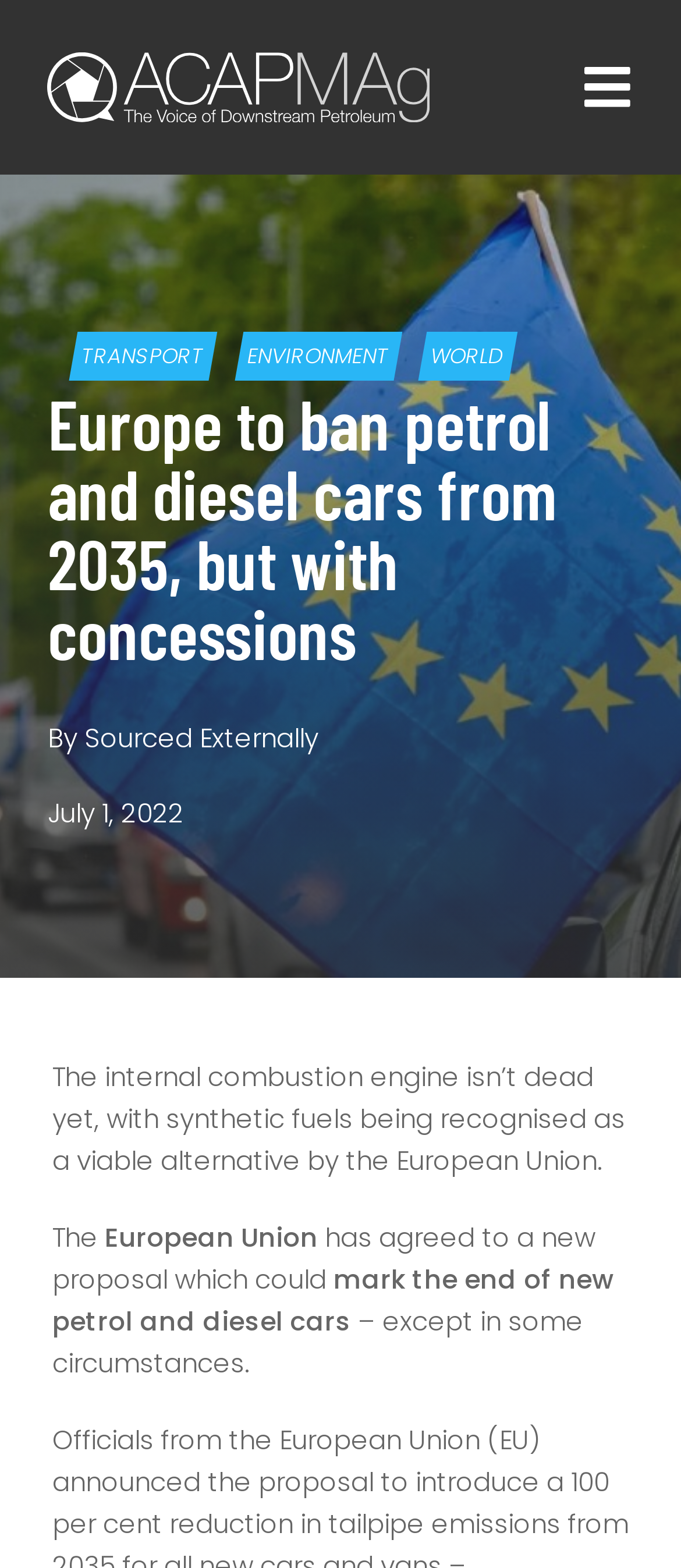Use a single word or phrase to answer the following:
What is the author of the article?

Sourced Externally